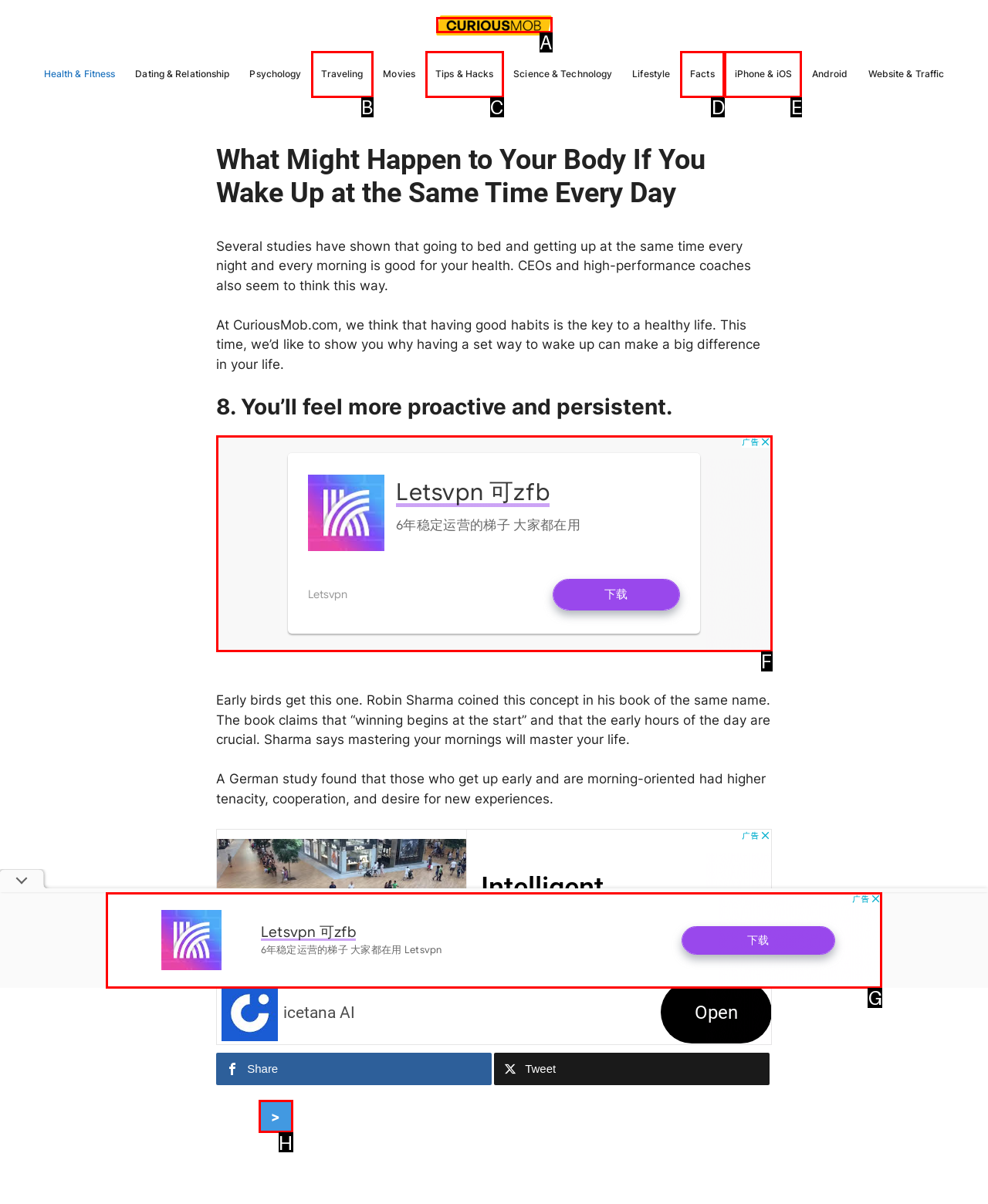Match the description to the correct option: alt="Curious Mob"
Provide the letter of the matching option directly.

A